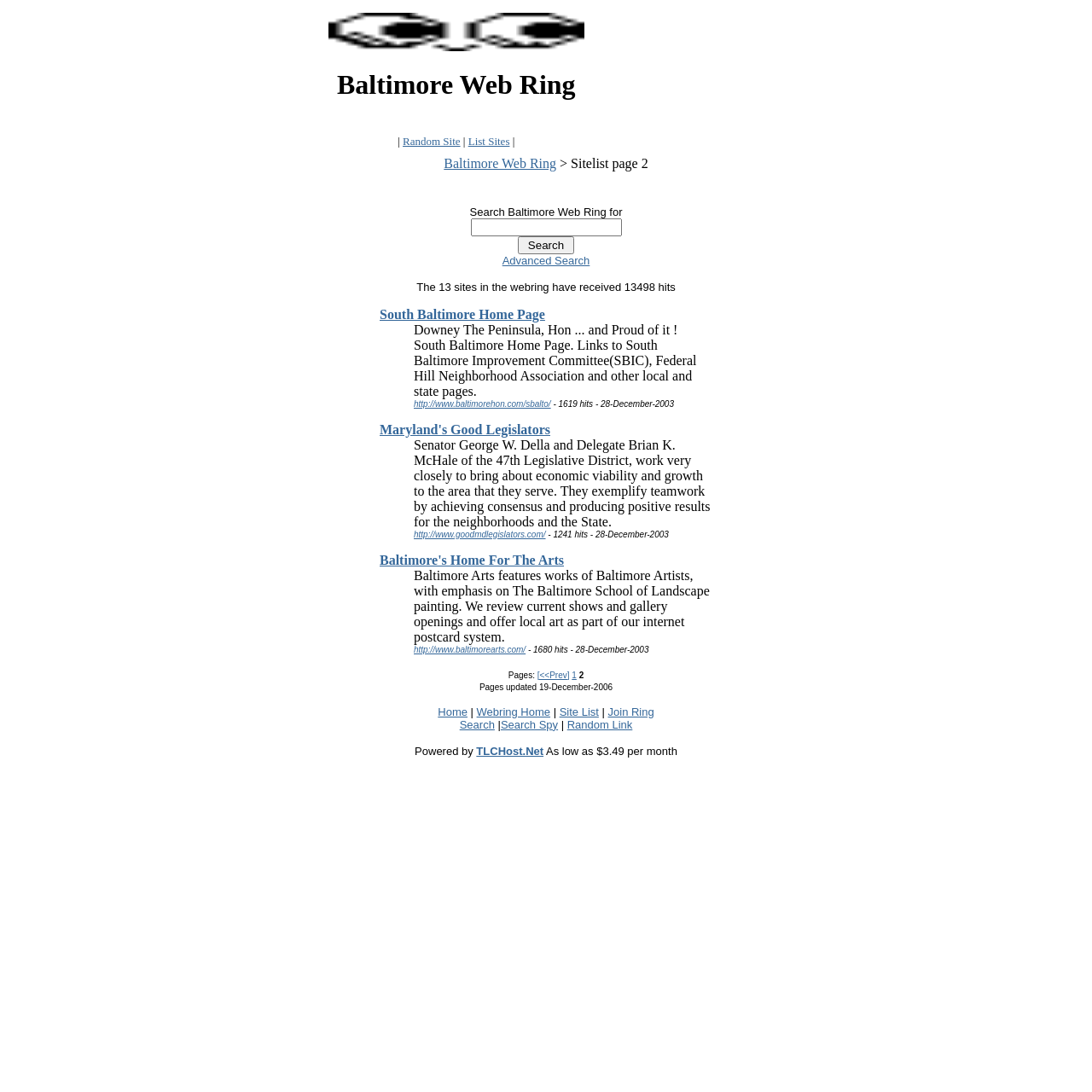Please determine the bounding box coordinates of the area that needs to be clicked to complete this task: 'Search Baltimore Web Ring'. The coordinates must be four float numbers between 0 and 1, formatted as [left, top, right, bottom].

[0.431, 0.2, 0.569, 0.216]